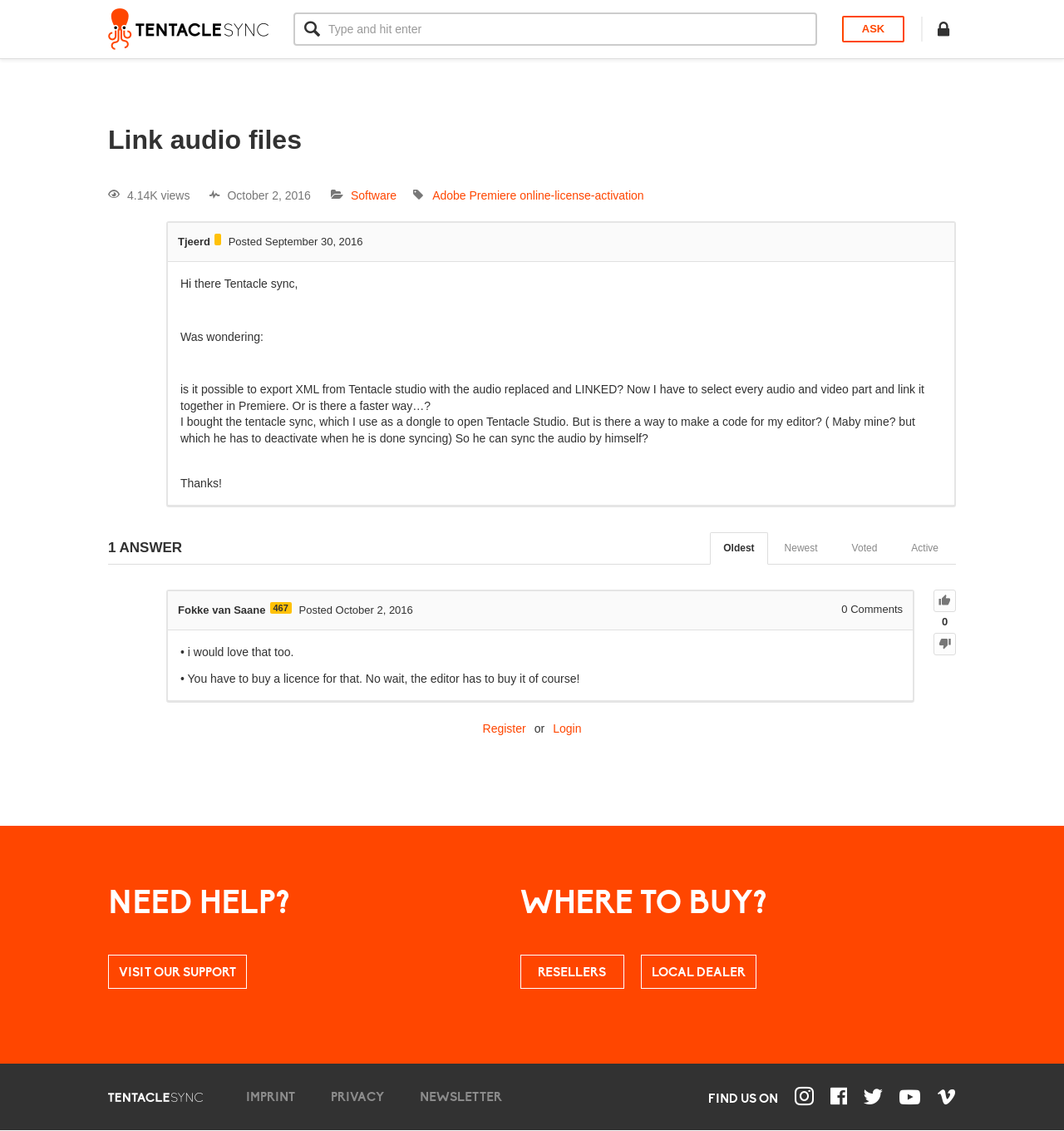What is the date of the first post?
Using the visual information, answer the question in a single word or phrase.

September 30, 2016